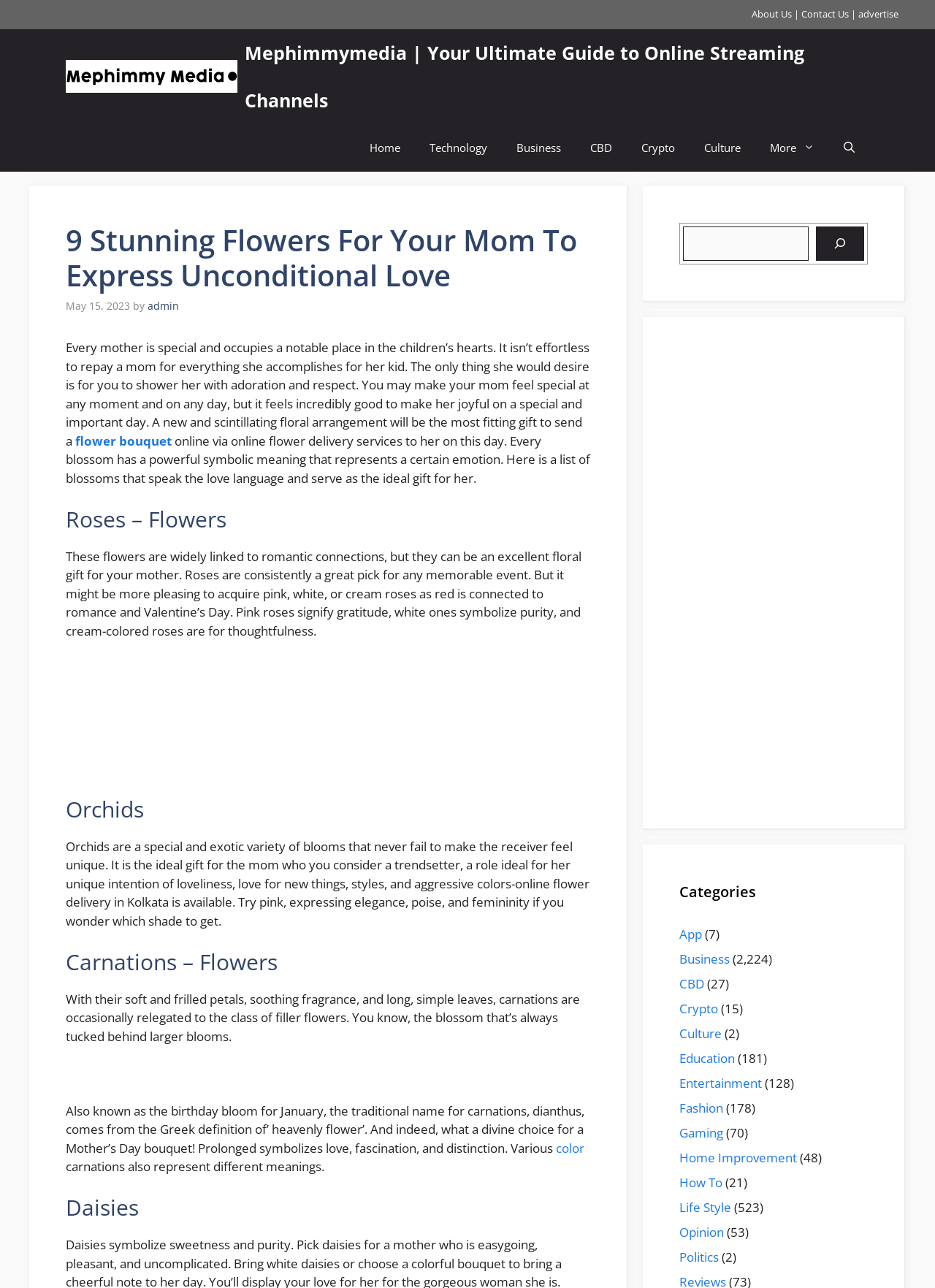For the element described, predict the bounding box coordinates as (top-left x, top-left y, bottom-right x, bottom-right y). All values should be between 0 and 1. Element description: Yesterday's Word

None